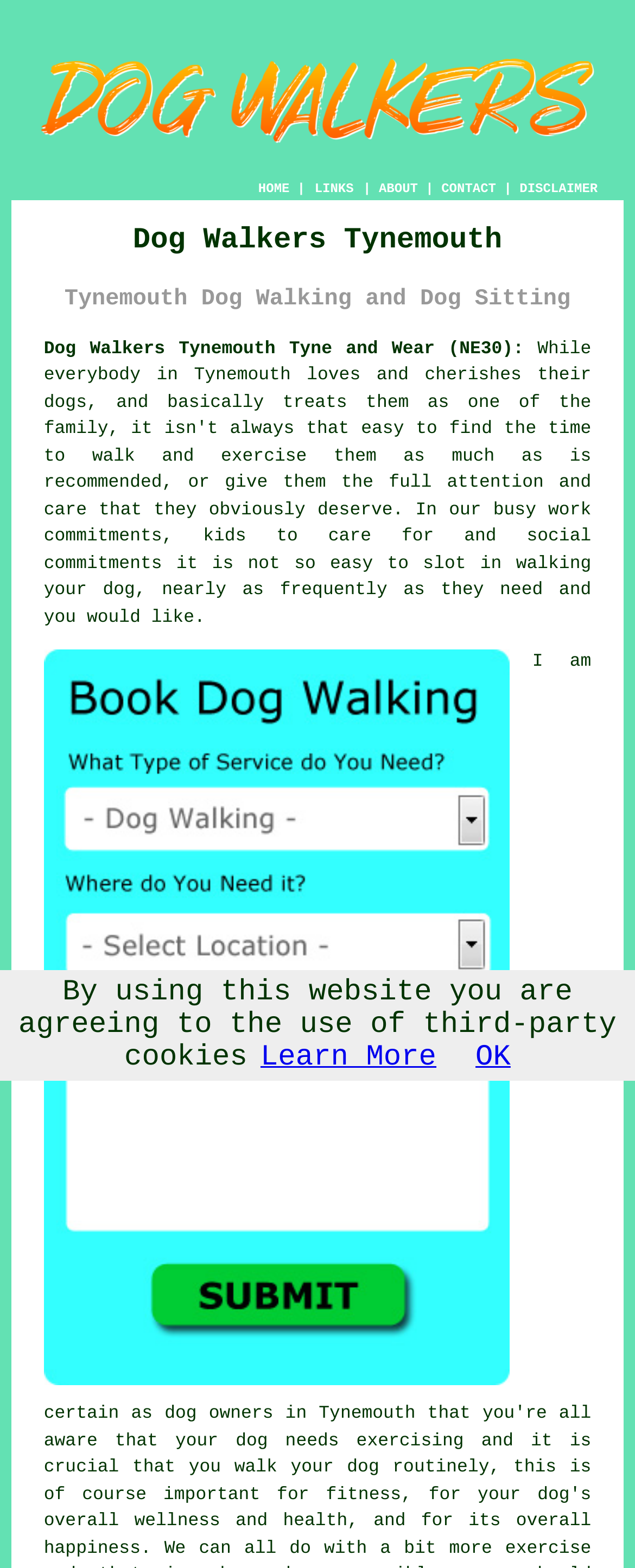Please specify the bounding box coordinates of the clickable region necessary for completing the following instruction: "Click the LINKS button". The coordinates must consist of four float numbers between 0 and 1, i.e., [left, top, right, bottom].

[0.493, 0.115, 0.56, 0.127]